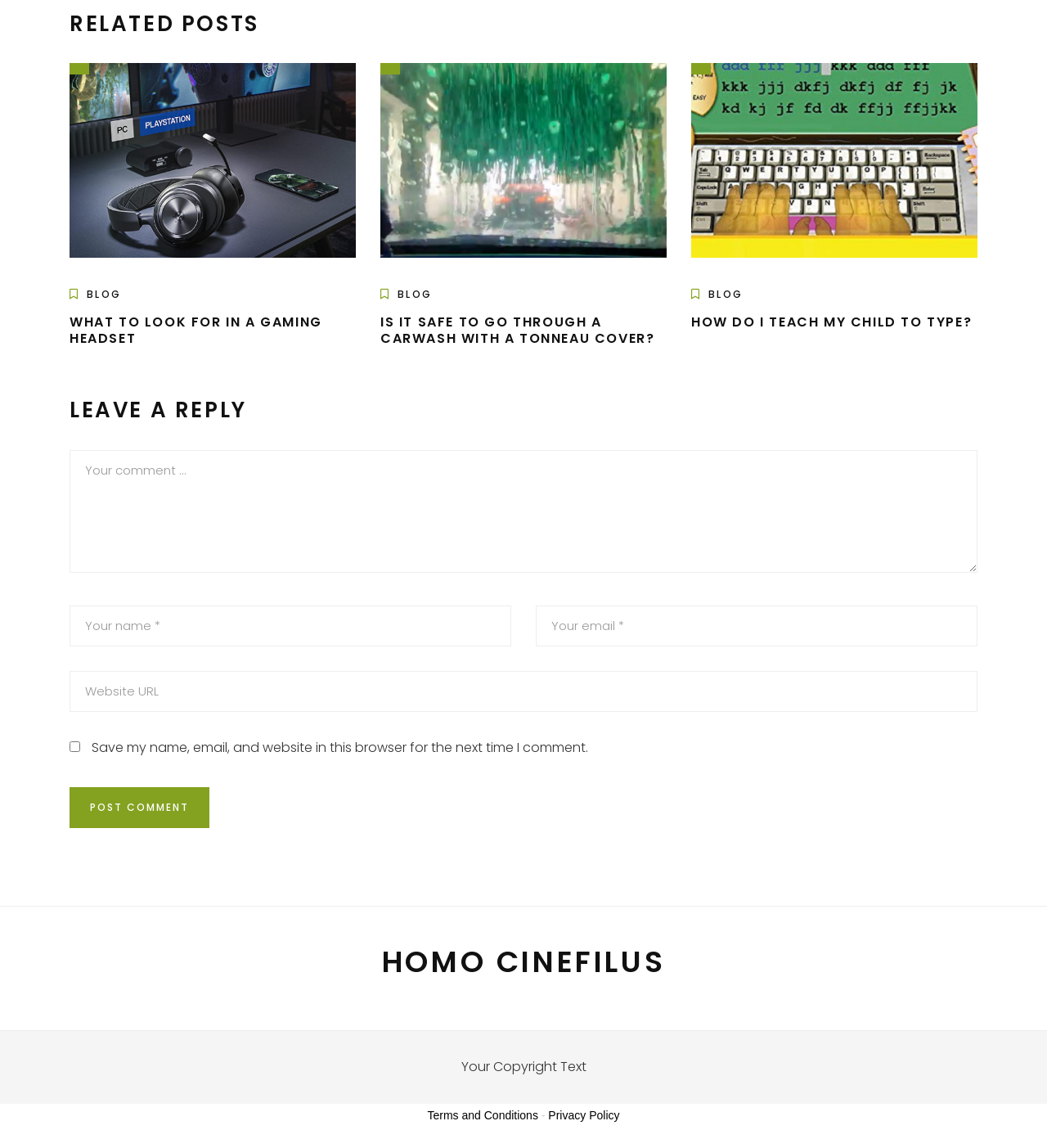Using the provided element description: "name="email" placeholder="Your email *"", determine the bounding box coordinates of the corresponding UI element in the screenshot.

[0.512, 0.527, 0.934, 0.563]